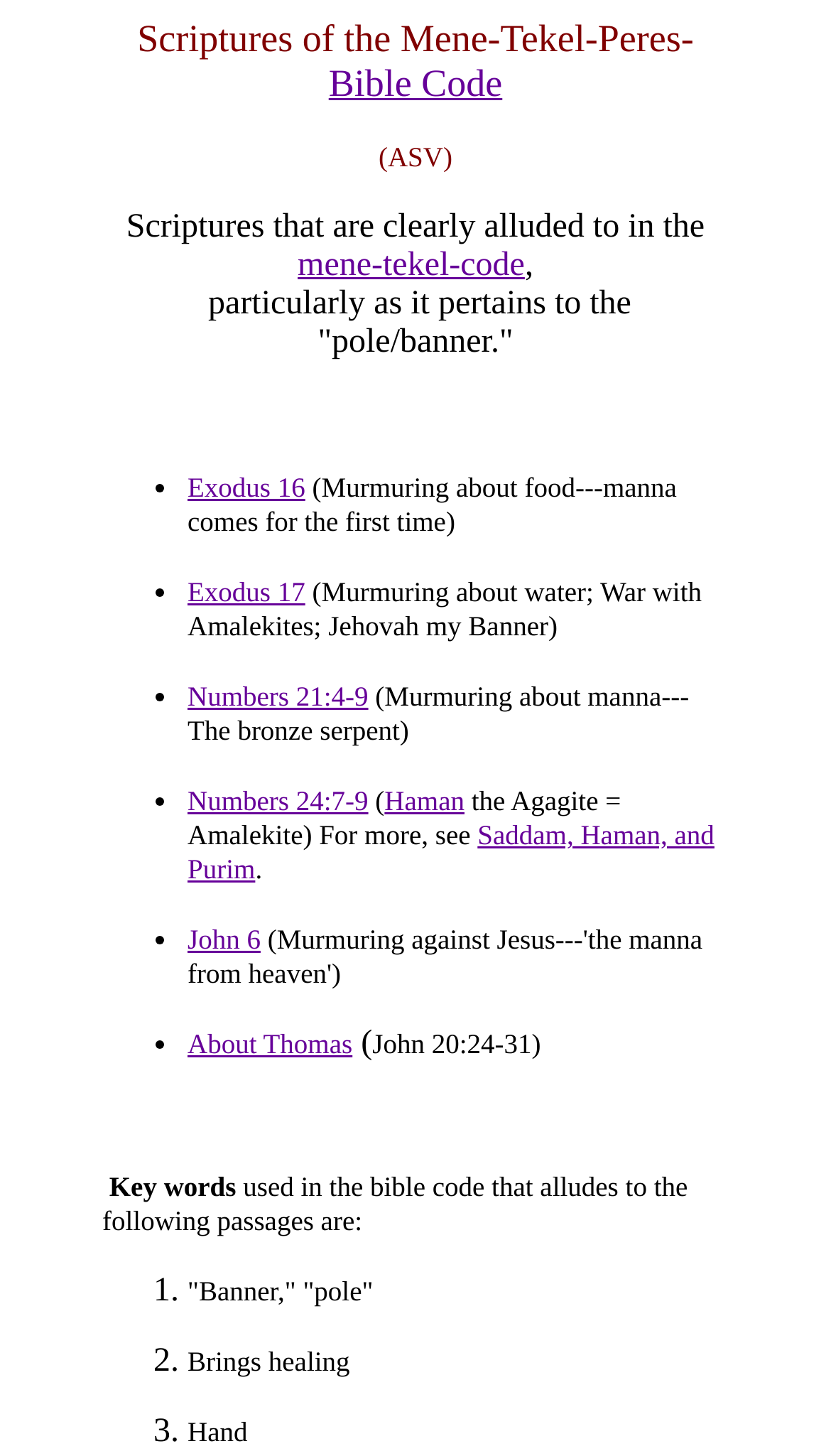What is the theme of the scripture passages listed?
Refer to the image and provide a detailed answer to the question.

After analyzing the descriptions of the scripture passages, I found that they all relate to the theme of murmuring and God's provision, such as murmuring about food and water, and God's provision of manna and the bronze serpent.